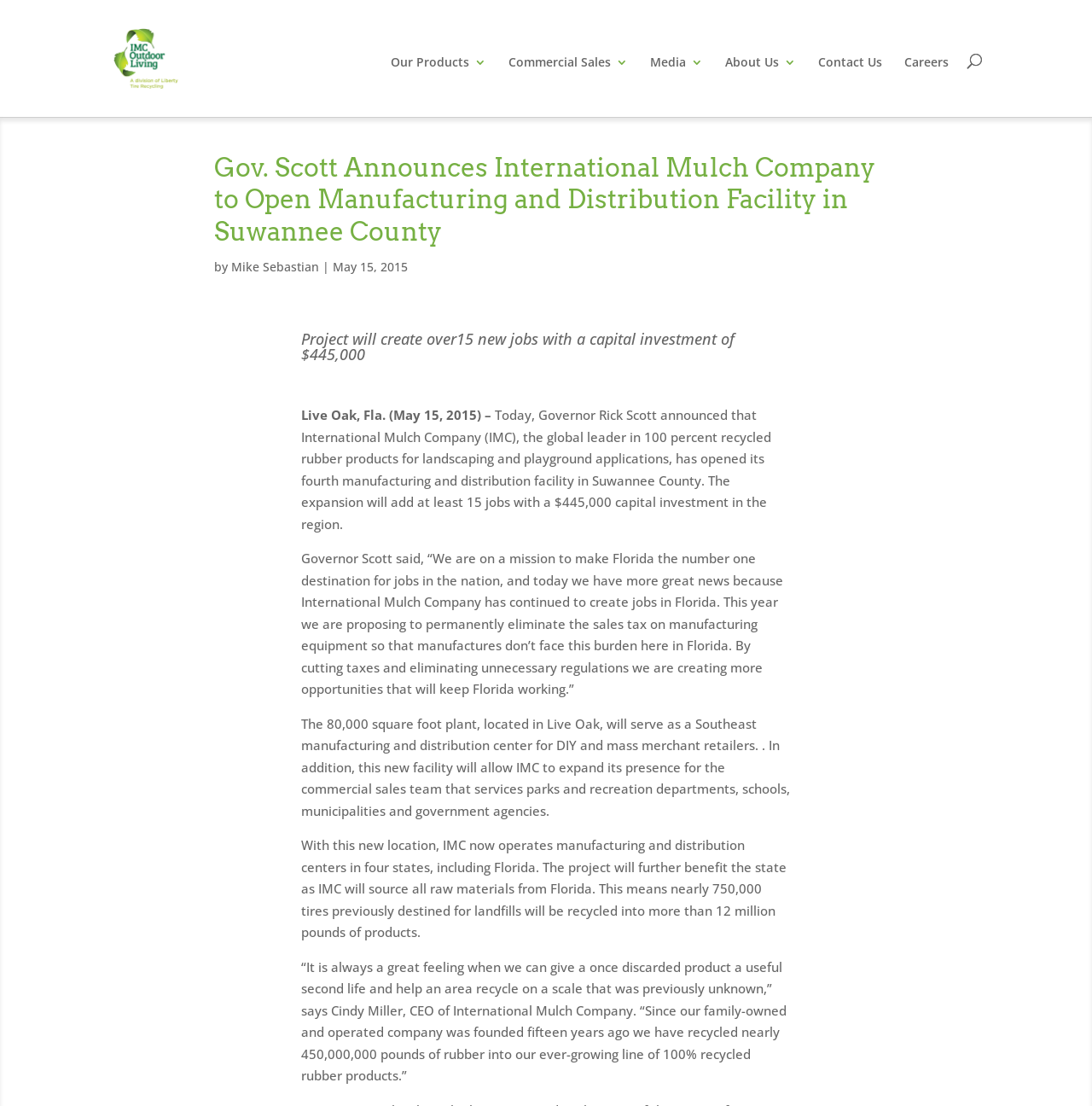Using the provided element description: "alt="IMC Outdoor Living"", determine the bounding box coordinates of the corresponding UI element in the screenshot.

[0.103, 0.044, 0.187, 0.059]